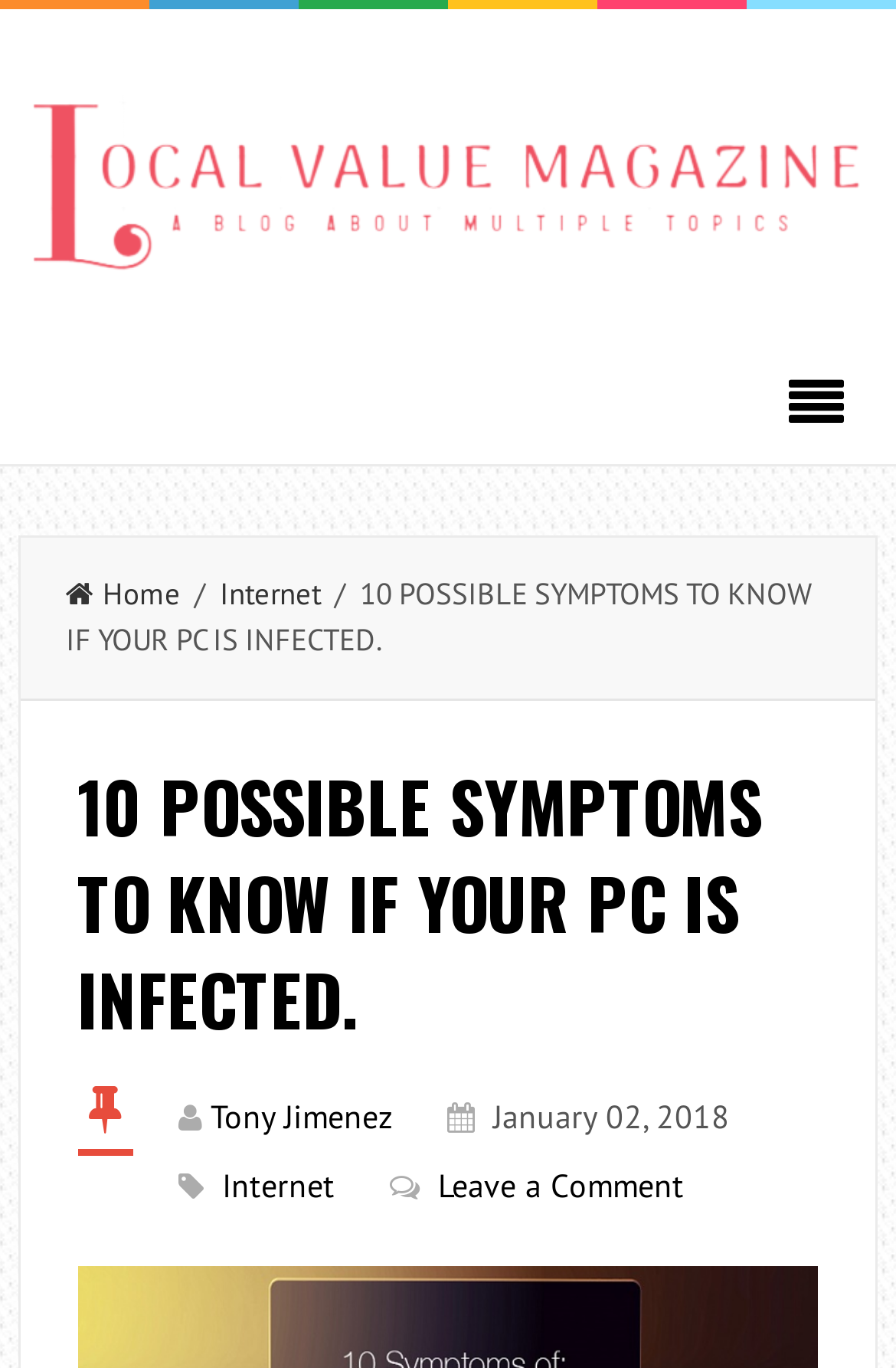Explain the webpage's layout and main content in detail.

The webpage appears to be an article from Local Value Magazine, with the title "10 POSSIBLE SYMPTOMS TO KNOW IF YOUR PC IS INFECTED." At the top-left corner, there is a logo image of Local Value Magazine. Below the logo, there is a navigation menu with links to "Home" and "Internet", separated by forward slashes.

The main content of the article is headed by a large title, "10 POSSIBLE SYMPTOMS TO KNOW IF YOUR PC IS INFECTED", which spans almost the entire width of the page. The article is written by Tony Jimenez and was published on January 2, 2018, as indicated by the timestamp at the top-right corner.

There are two links to "Internet" on the page, one in the navigation menu and another below the article title. Additionally, there is a link to "Leave a Comment" at the bottom-right corner of the page.